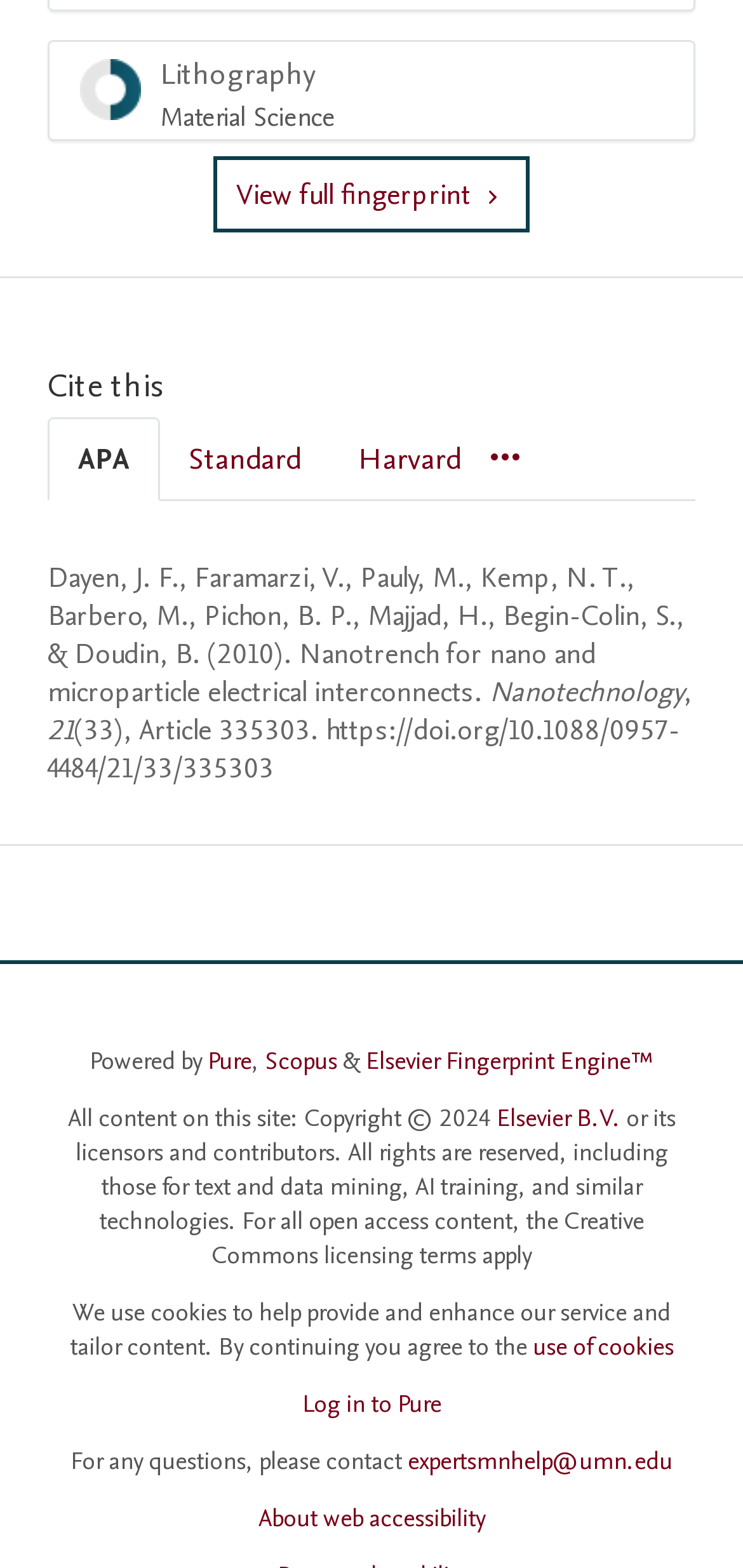Using the information shown in the image, answer the question with as much detail as possible: What is the citation style currently selected?

The currently selected citation style is APA, which can be determined by looking at the tablist 'Cite this' and finding the tab 'APA' with the selected attribute set to True.